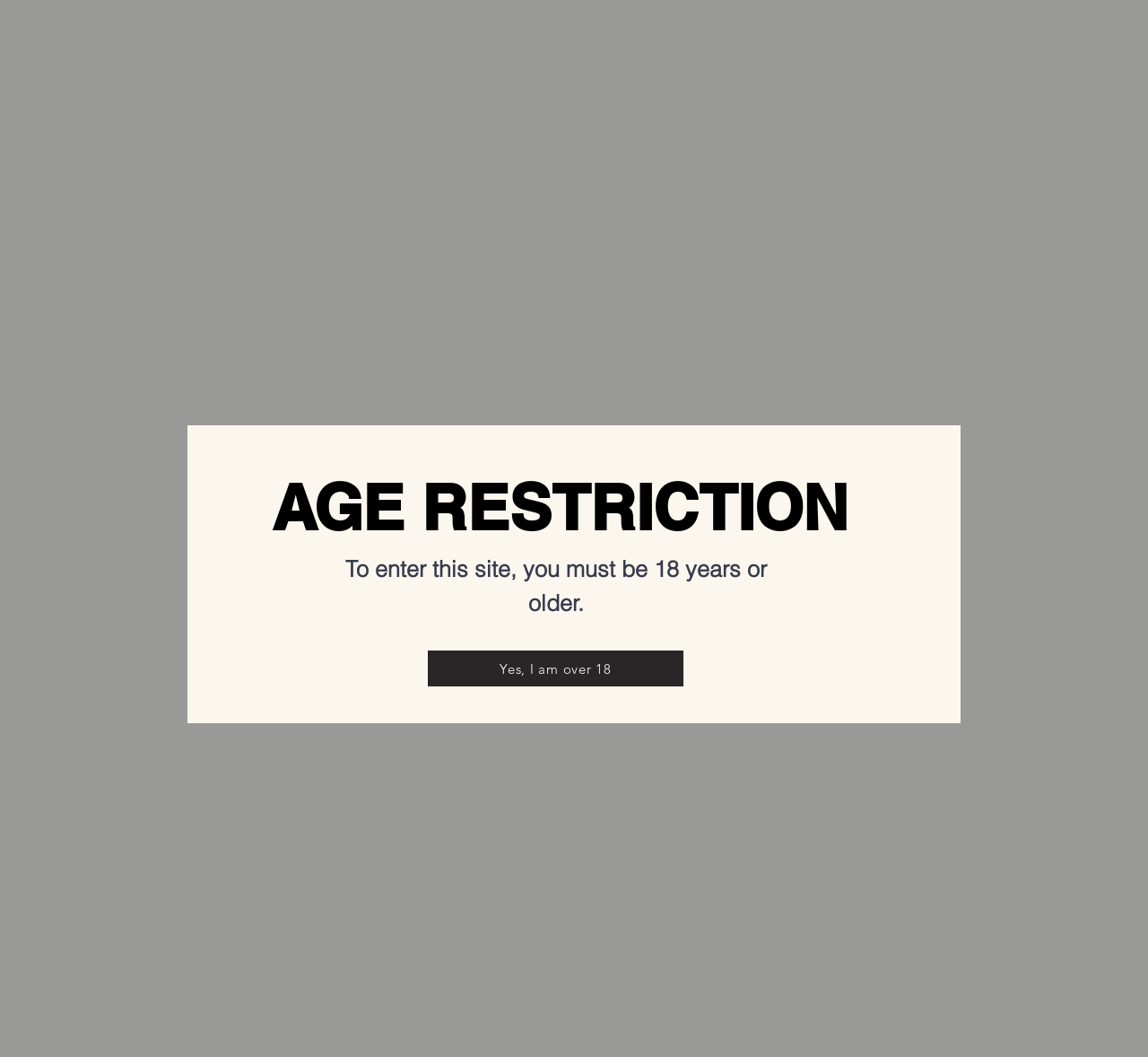Determine the bounding box coordinates of the UI element described below. Use the format (top-left x, top-left y, bottom-right x, bottom-right y) with floating point numbers between 0 and 1: BOOK YOUR EXPERIENCE

[0.368, 0.036, 0.525, 0.059]